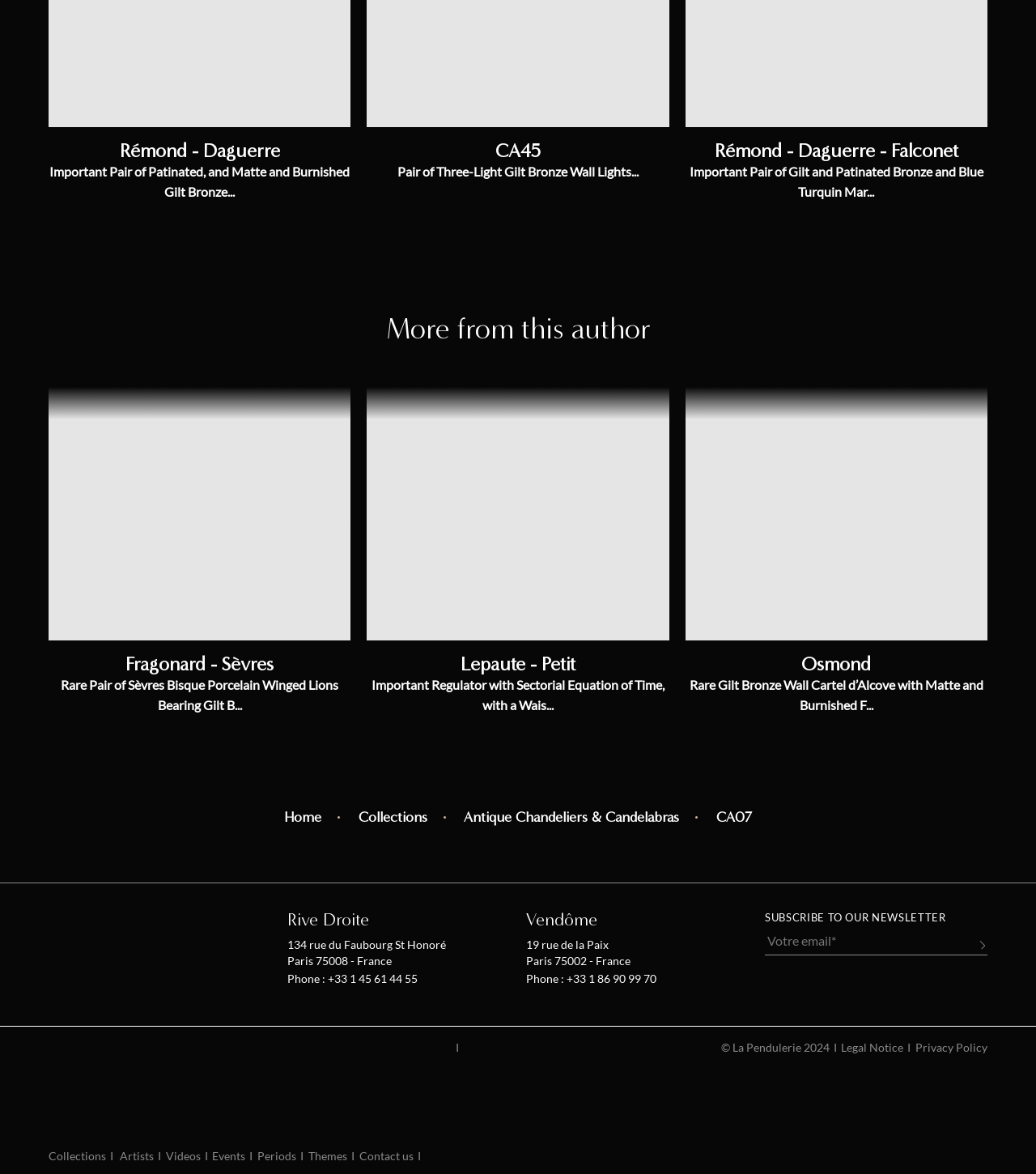Give a one-word or short-phrase answer to the following question: 
What is the language of the webpage?

French and English